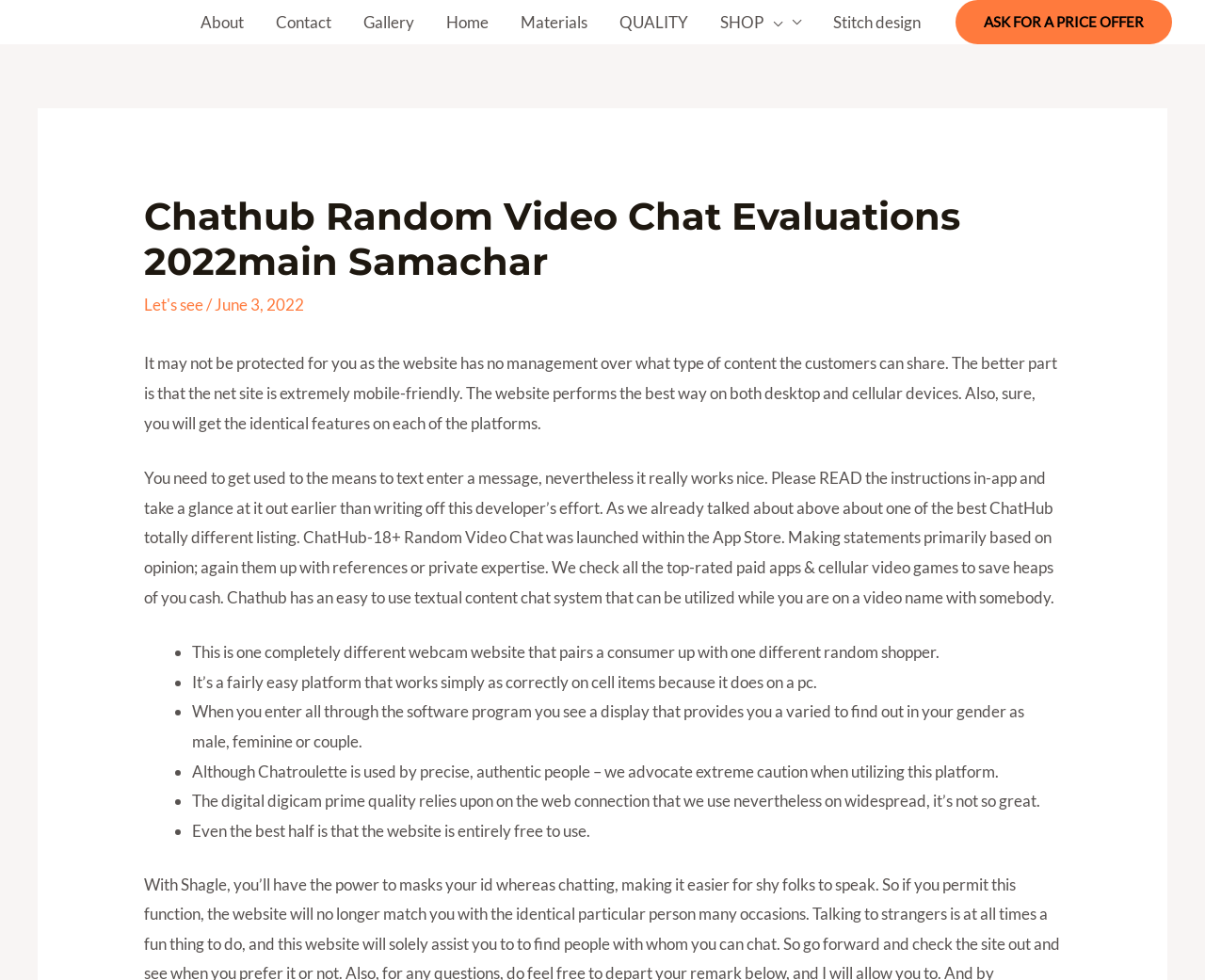Respond to the following query with just one word or a short phrase: 
How many navigation links are there?

9